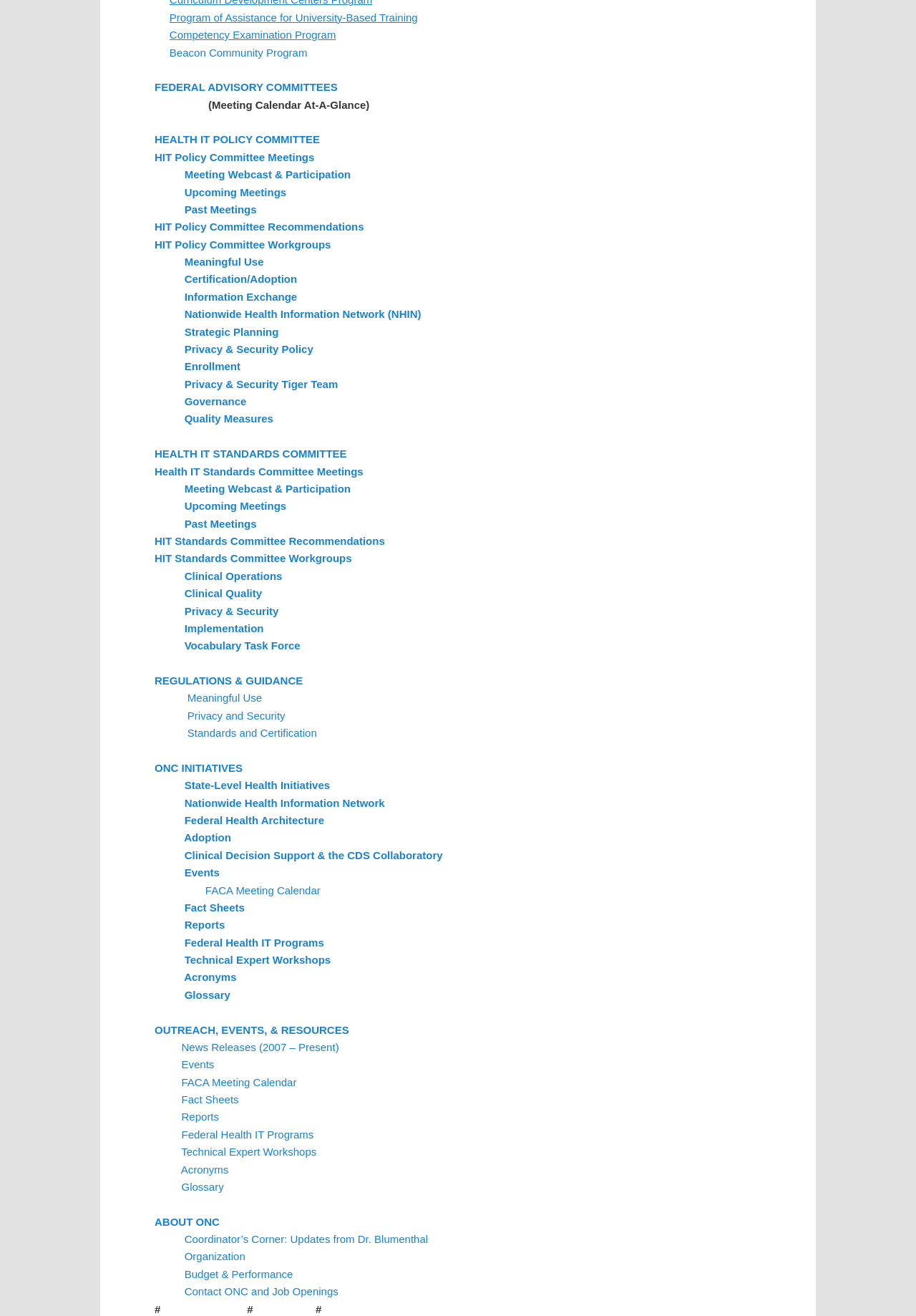Please find the bounding box coordinates of the element that you should click to achieve the following instruction: "Learn about Competency Examination Program". The coordinates should be presented as four float numbers between 0 and 1: [left, top, right, bottom].

[0.185, 0.022, 0.367, 0.031]